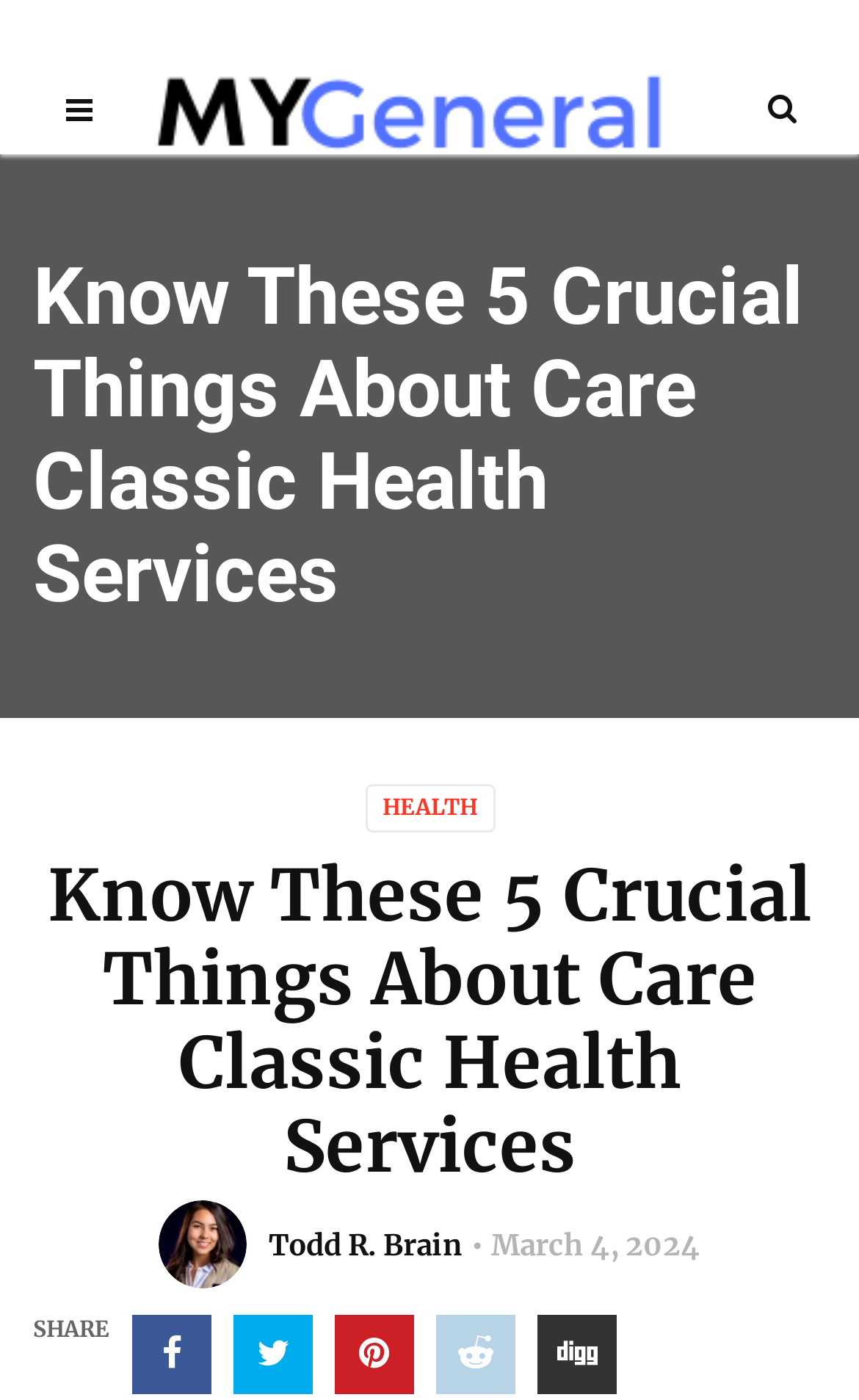Find the primary header on the webpage and provide its text.

Know These 5 Crucial Things About Care Classic Health Services